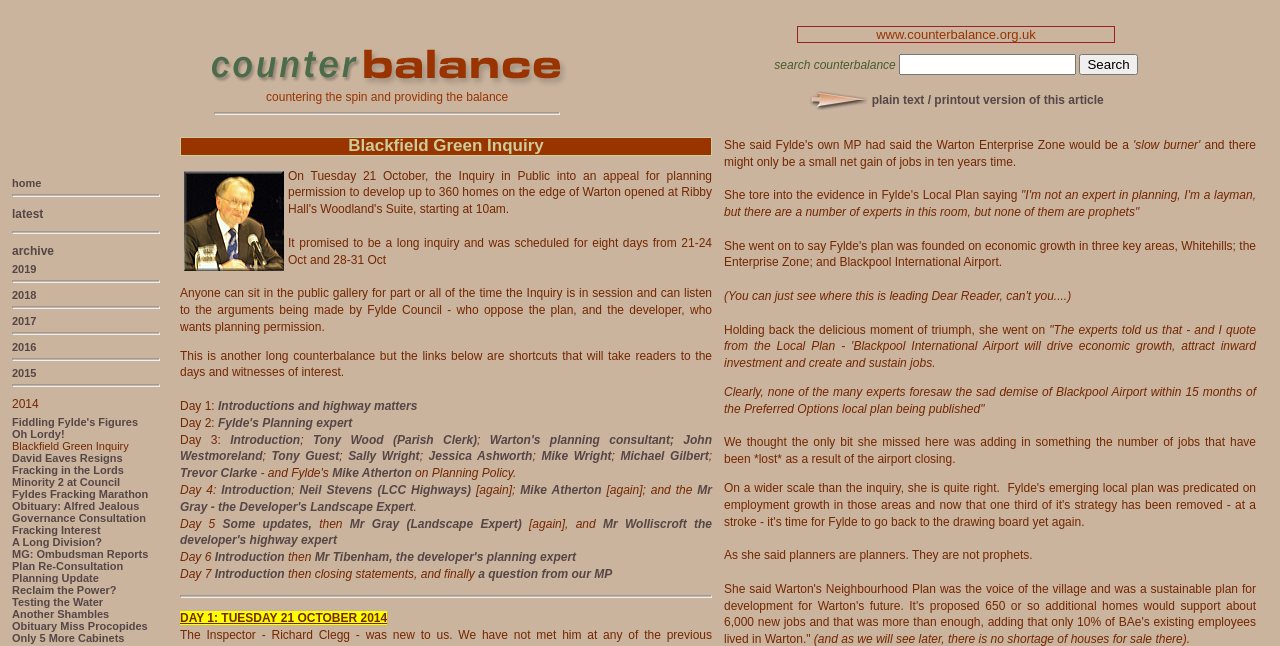Determine the bounding box coordinates of the clickable element to achieve the following action: 'Visit the home page'. Provide the coordinates as four float values between 0 and 1, formatted as [left, top, right, bottom].

[0.009, 0.274, 0.032, 0.292]